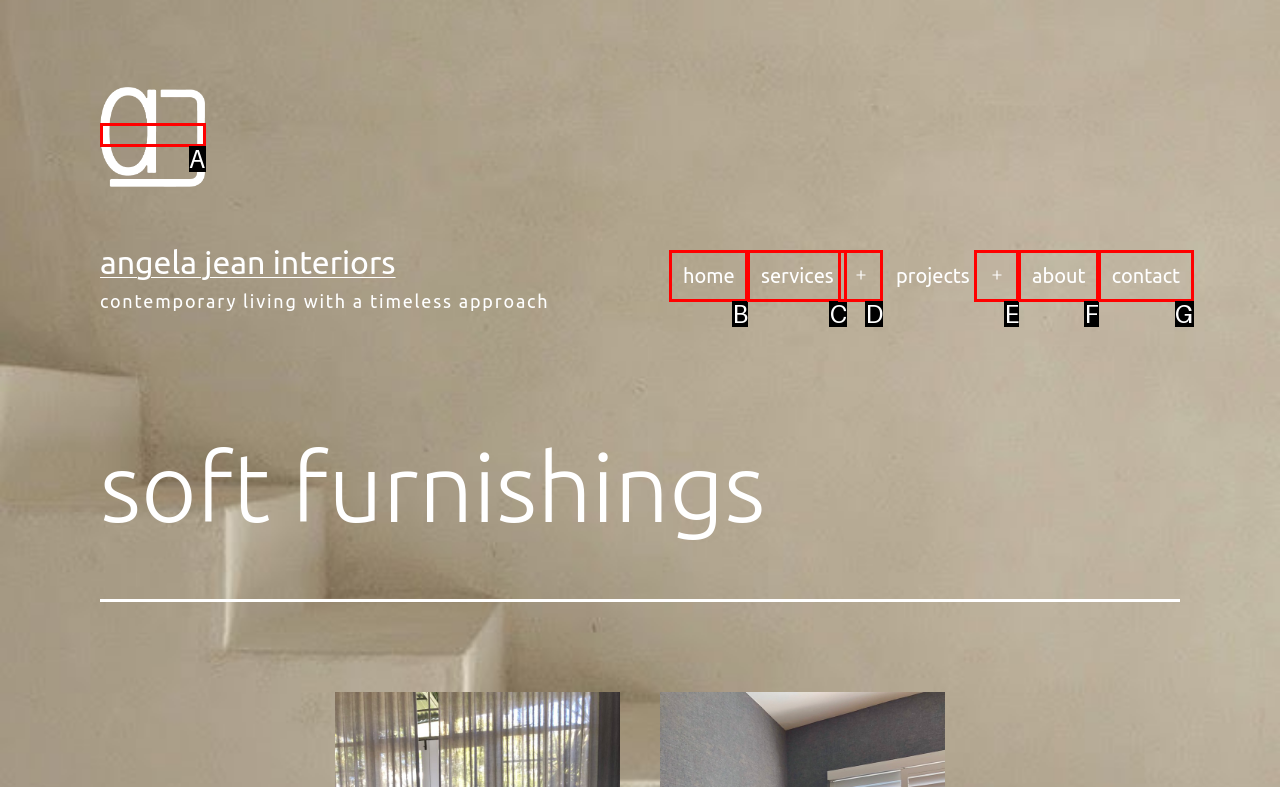Pick the option that corresponds to: Open menu
Provide the letter of the correct choice.

E